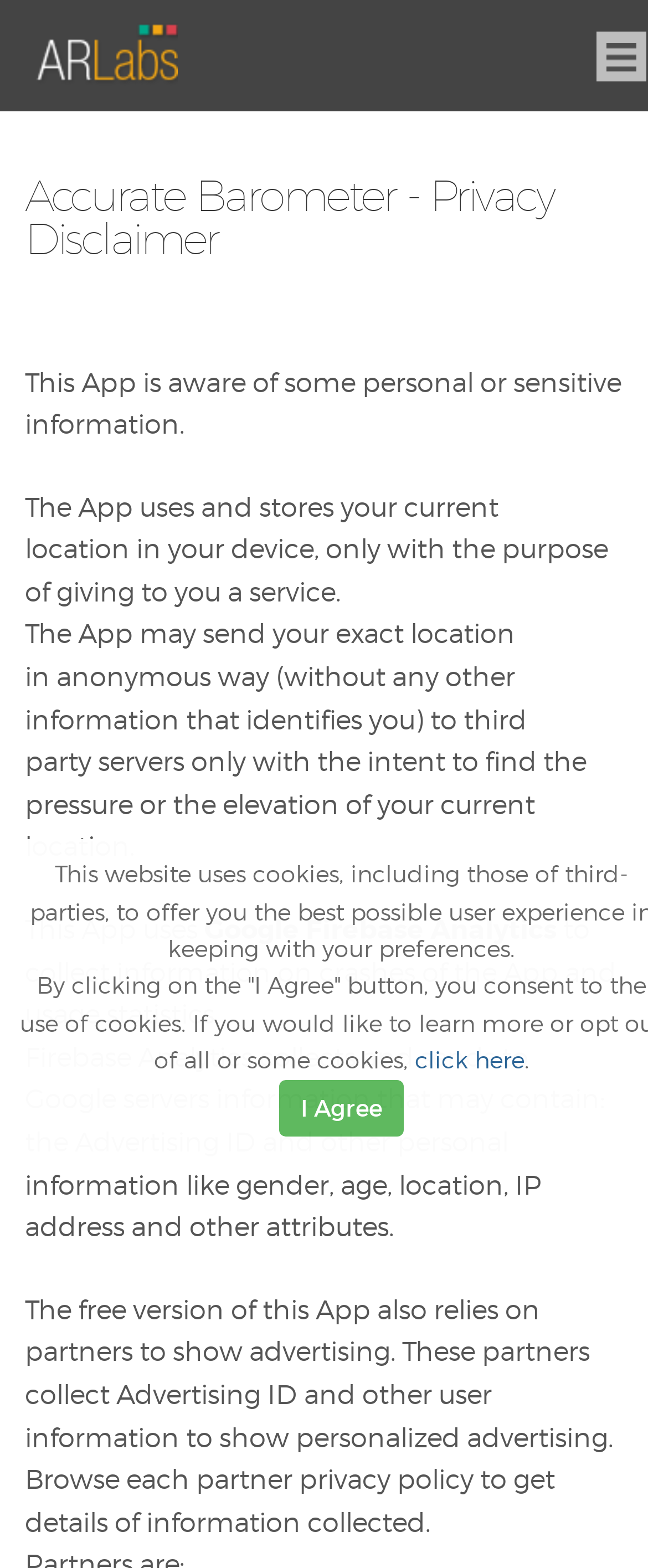What is the purpose of collecting location information?
Please provide a comprehensive answer based on the visual information in the image.

According to the webpage, the App uses and stores the user's current location in the device only with the purpose of giving a service to the user, which is to find the pressure or elevation of the current location.